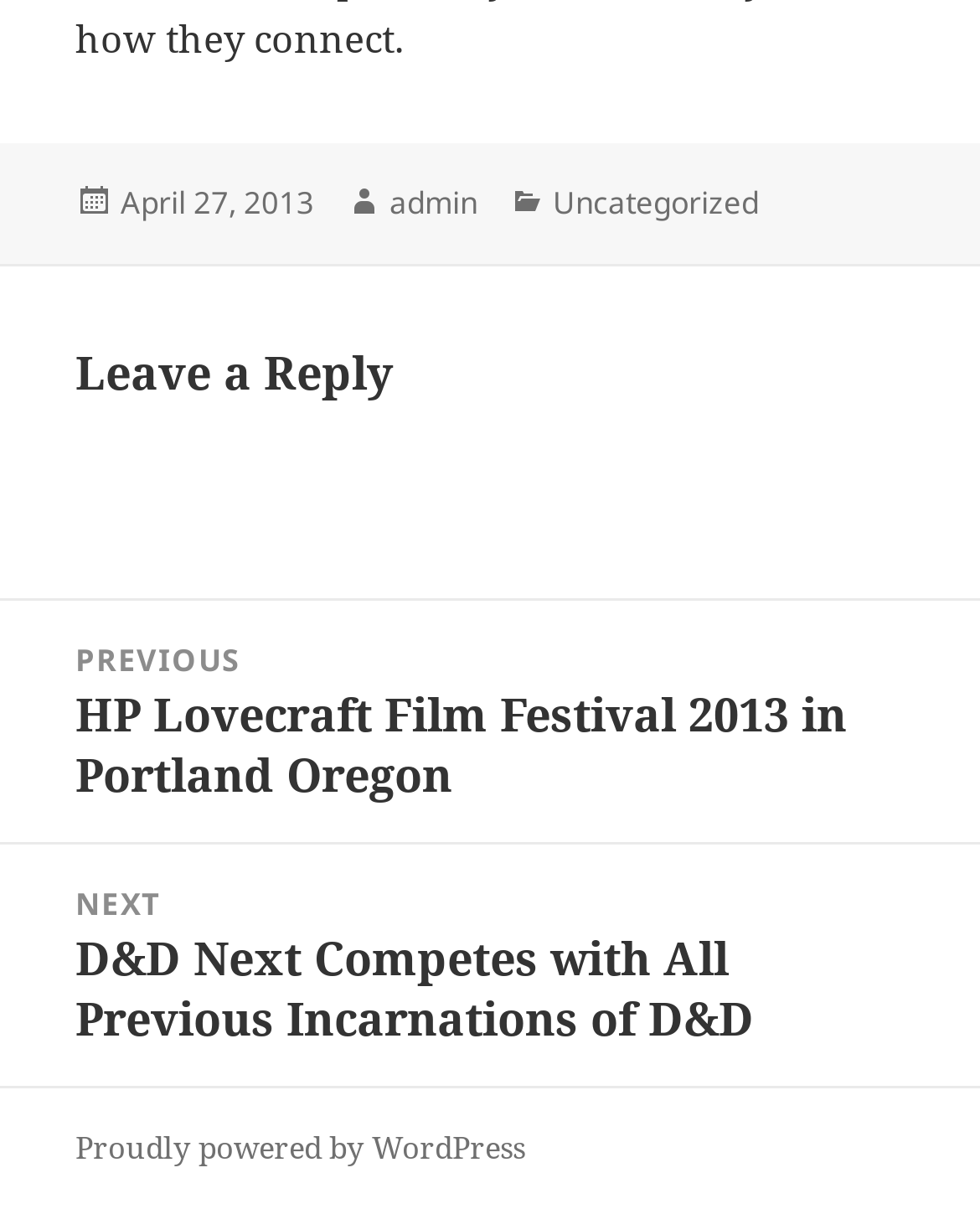Please determine the bounding box coordinates for the UI element described here. Use the format (top-left x, top-left y, bottom-right x, bottom-right y) with values bounded between 0 and 1: « Election Night Zazen

None